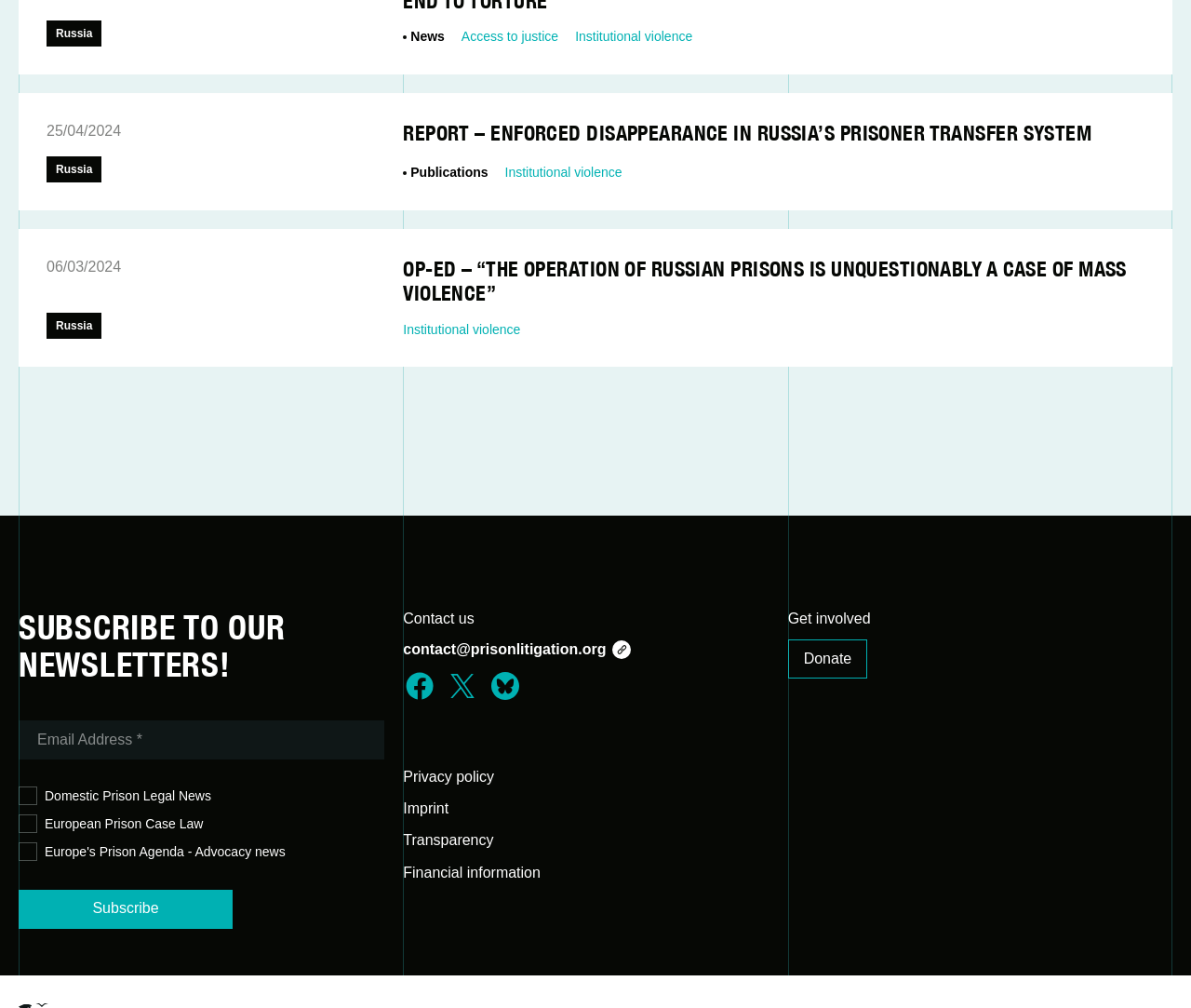Respond with a single word or short phrase to the following question: 
What is the topic of the report?

Enforced Disappearance